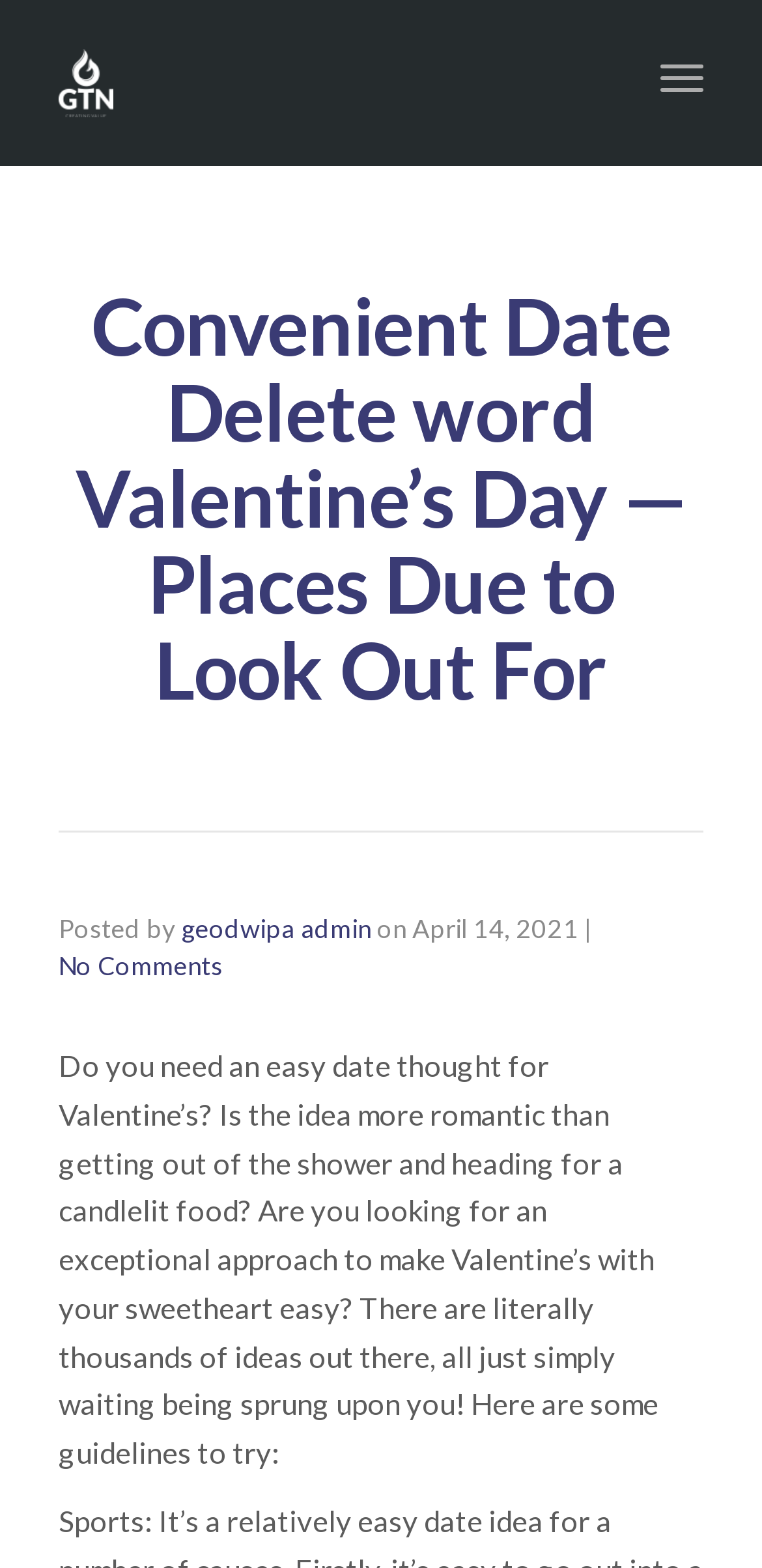What is the topic of the article?
Analyze the screenshot and provide a detailed answer to the question.

The topic of the article can be inferred by reading the main content of the article, which mentions 'Valentine's' and provides guidelines for making it easy and romantic.